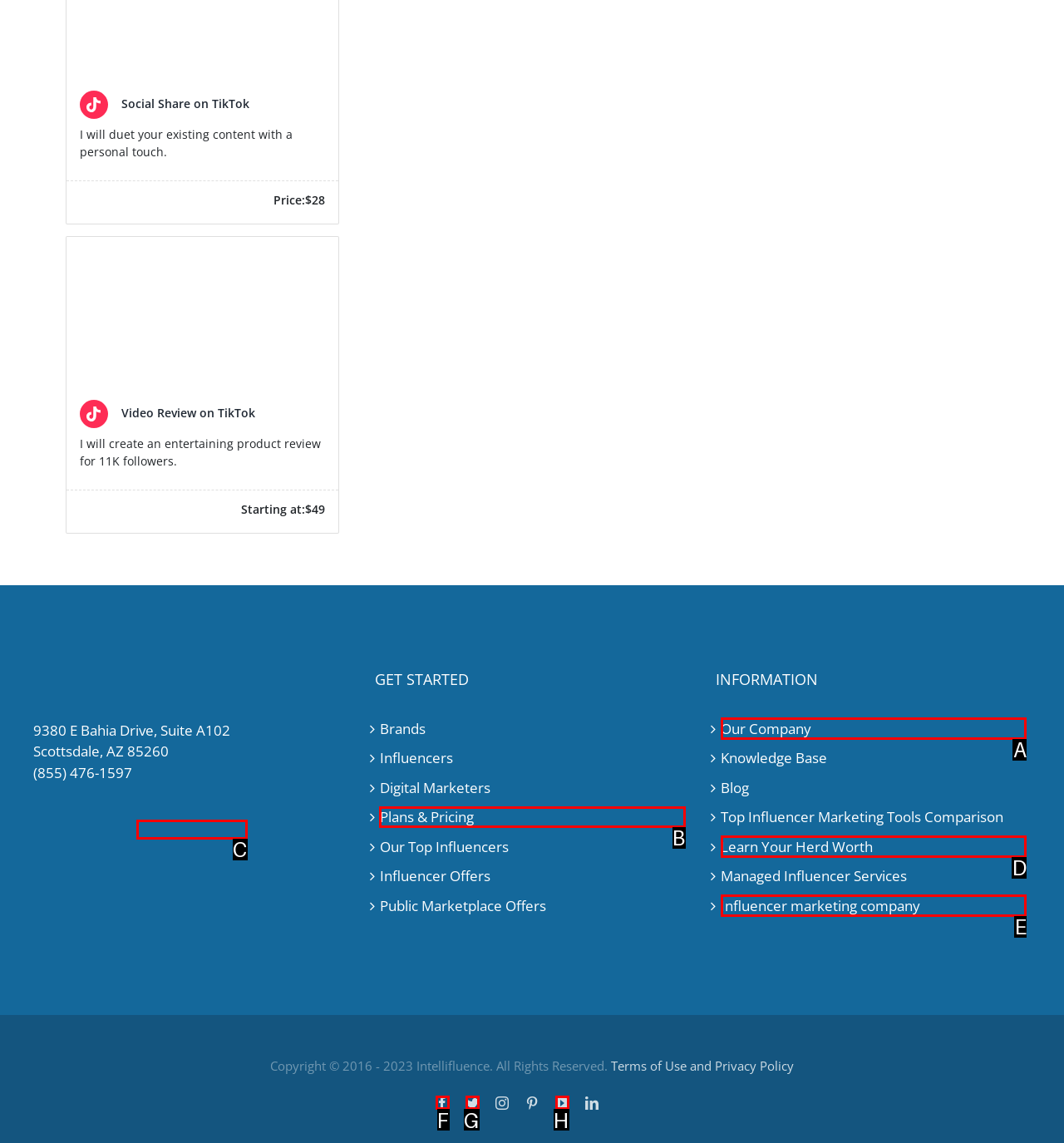Select the right option to accomplish this task: Click on SEND INQUIRY. Reply with the letter corresponding to the correct UI element.

None